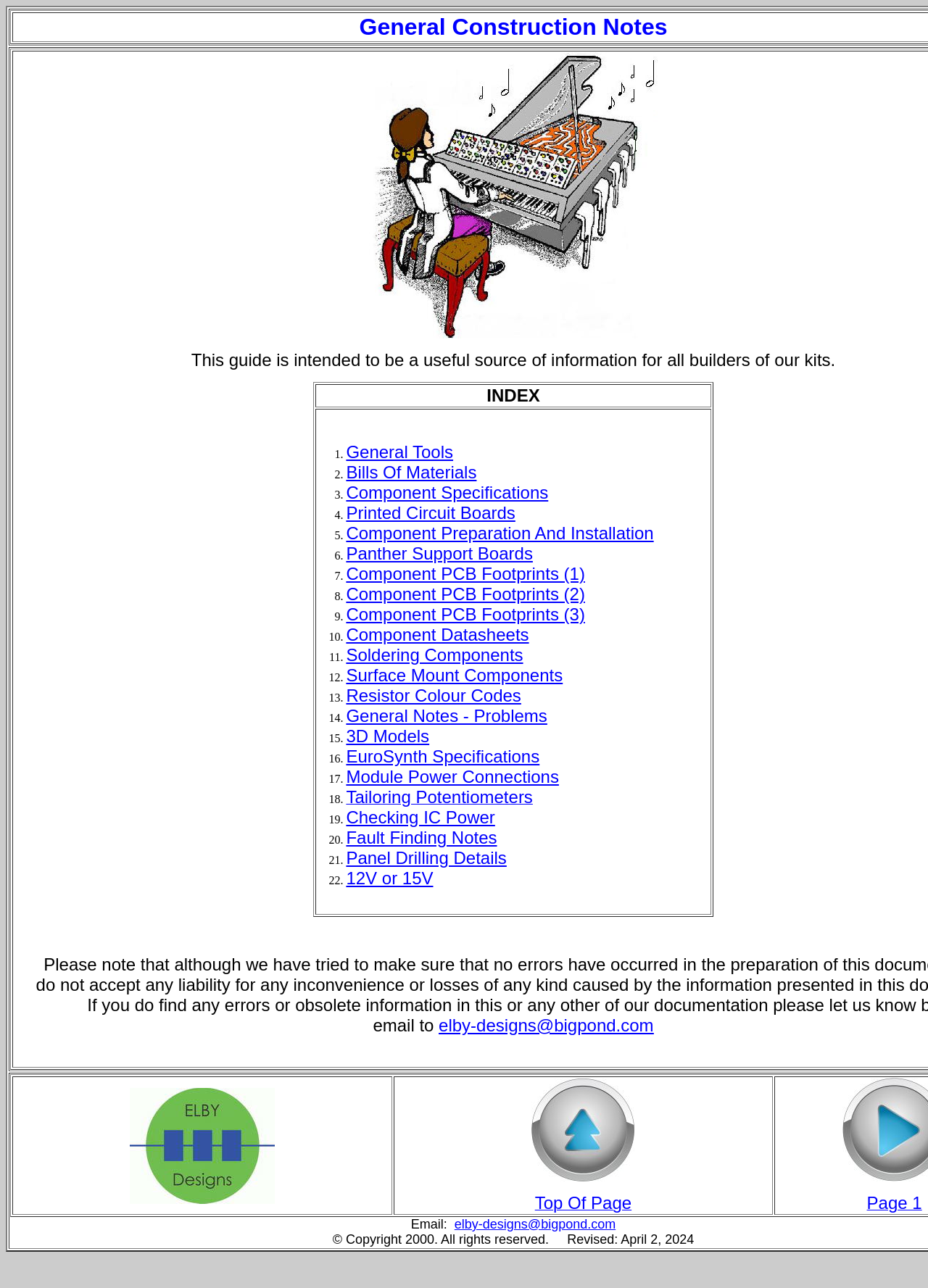Determine the bounding box coordinates of the UI element that matches the following description: "Module Power Connections". The coordinates should be four float numbers between 0 and 1 in the format [left, top, right, bottom].

[0.373, 0.595, 0.602, 0.611]